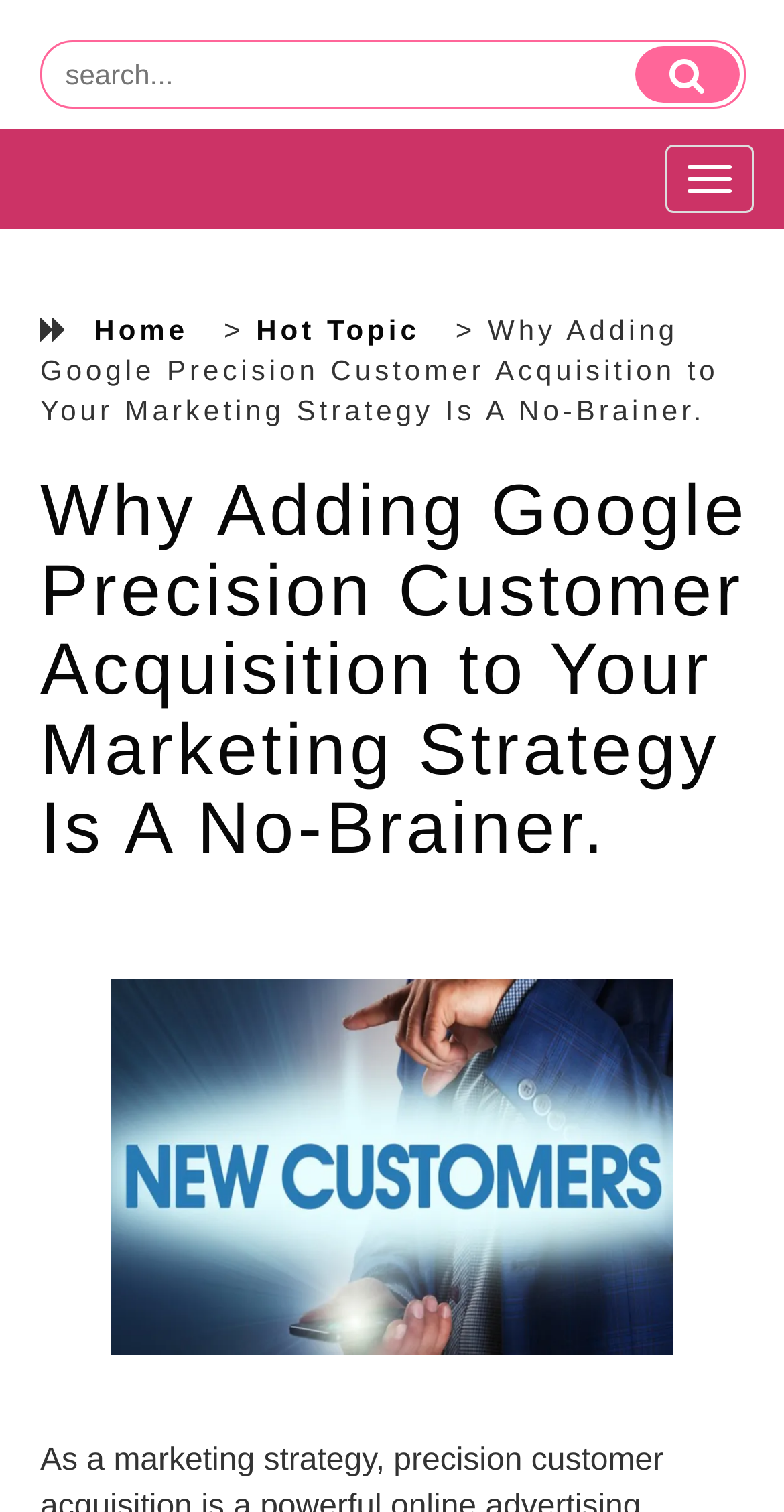Answer succinctly with a single word or phrase:
What is shown in the image on the webpage?

successful campaigns